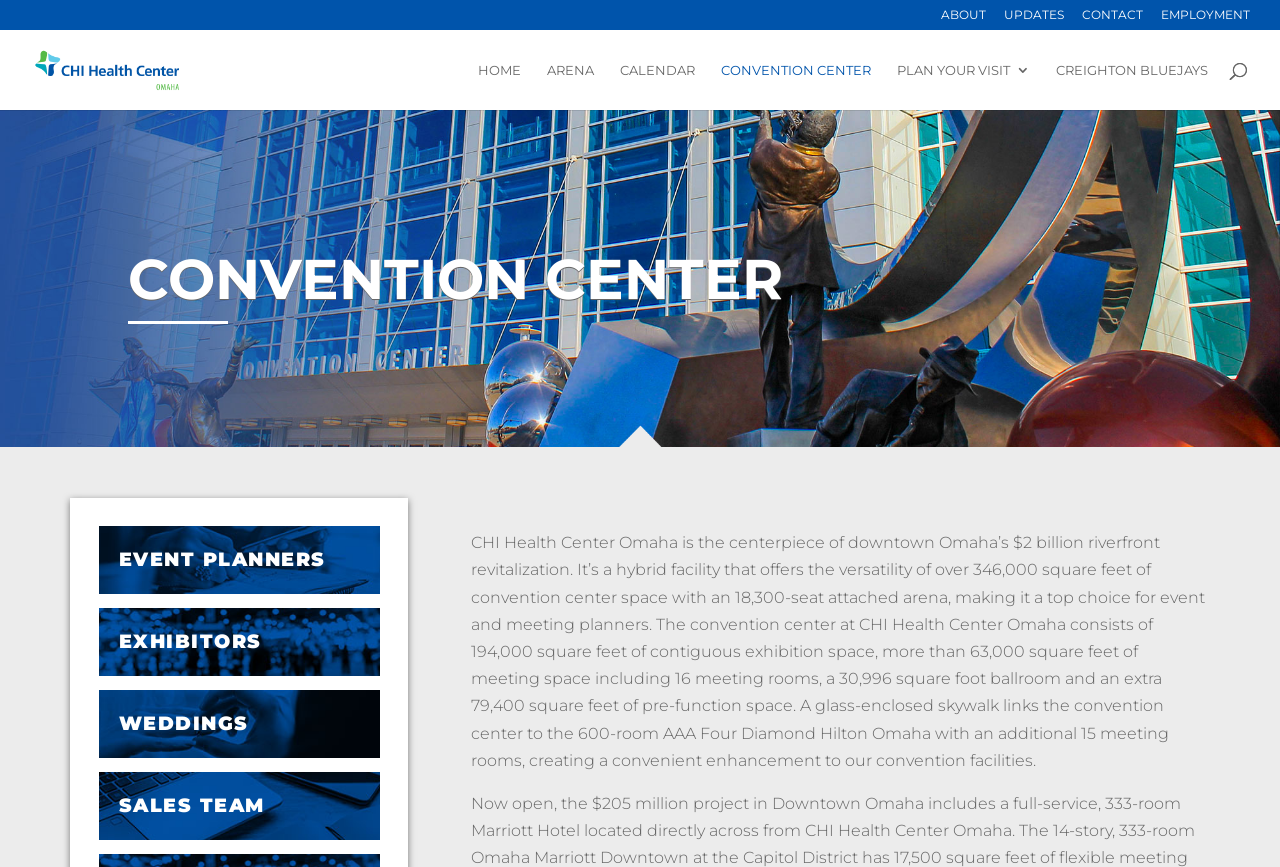Please mark the clickable region by giving the bounding box coordinates needed to complete this instruction: "Visit the ARENA page".

[0.427, 0.073, 0.464, 0.127]